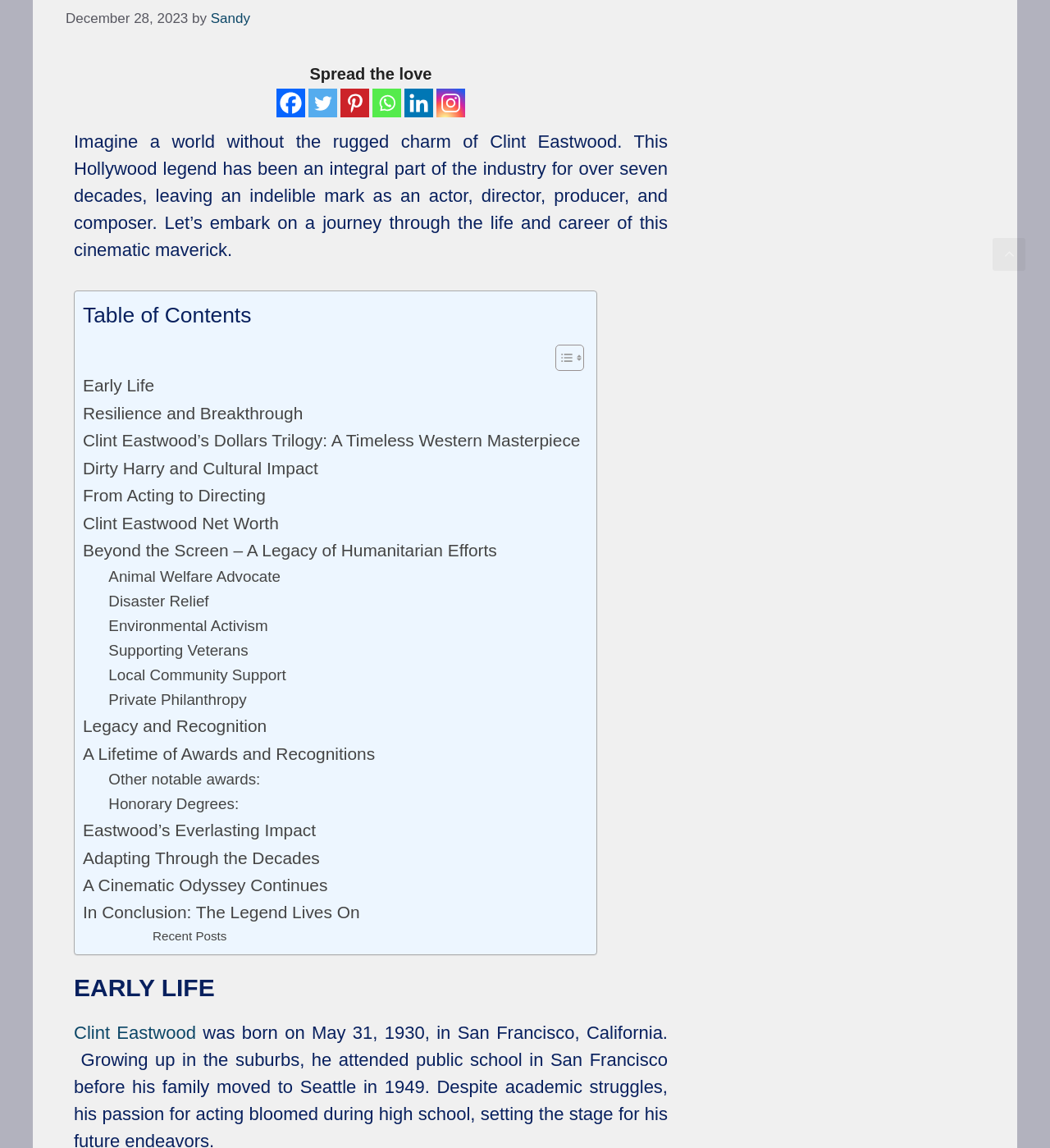Please locate the bounding box coordinates of the region I need to click to follow this instruction: "Toggle the table of contents".

[0.518, 0.3, 0.553, 0.324]